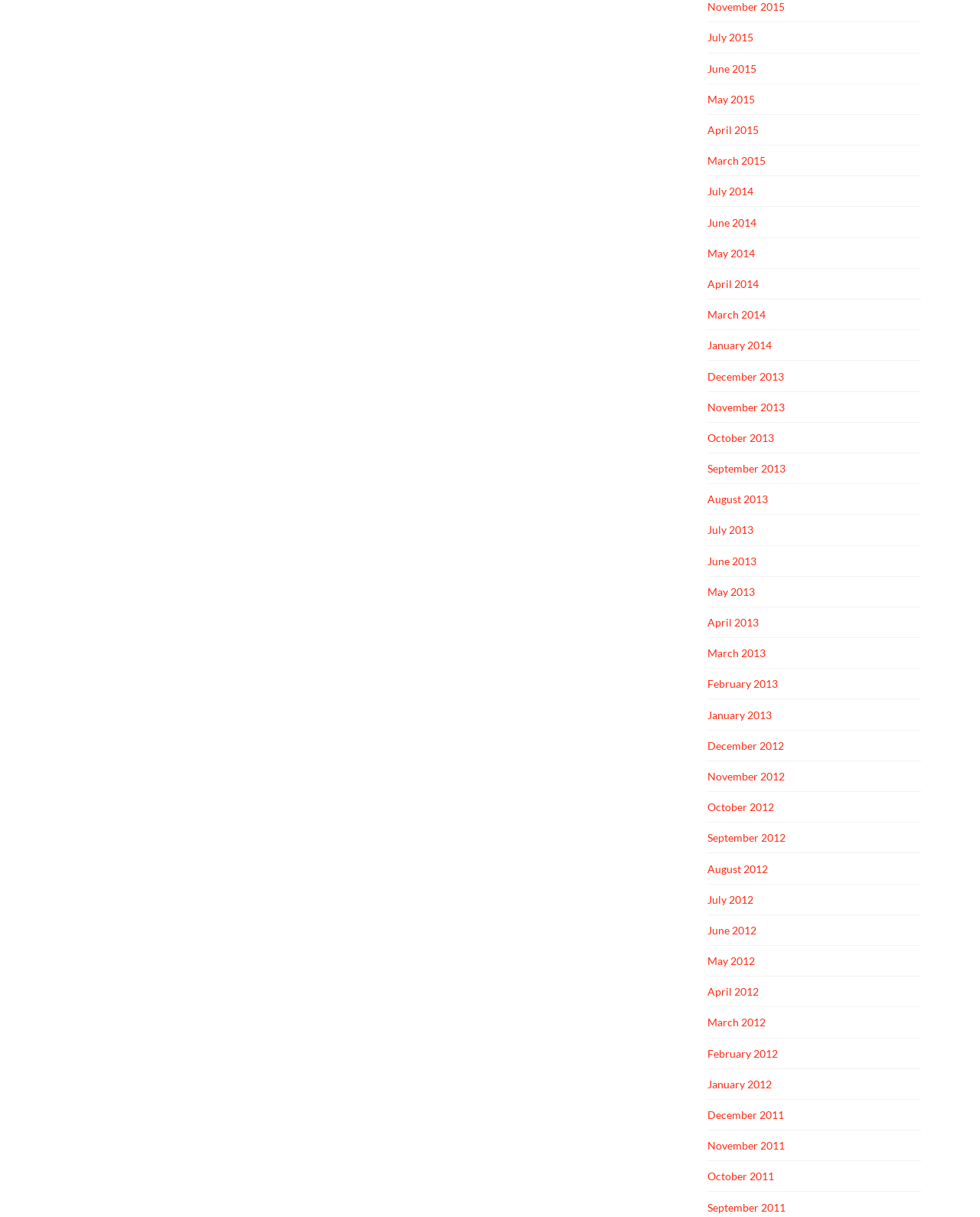Determine the coordinates of the bounding box that should be clicked to complete the instruction: "View November 2015". The coordinates should be represented by four float numbers between 0 and 1: [left, top, right, bottom].

[0.722, 0.0, 0.801, 0.011]